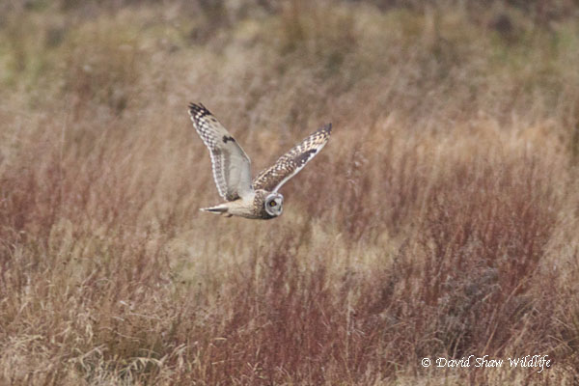What is the habitat of the short-eared owl?
Using the visual information, answer the question in a single word or phrase.

natural habitat